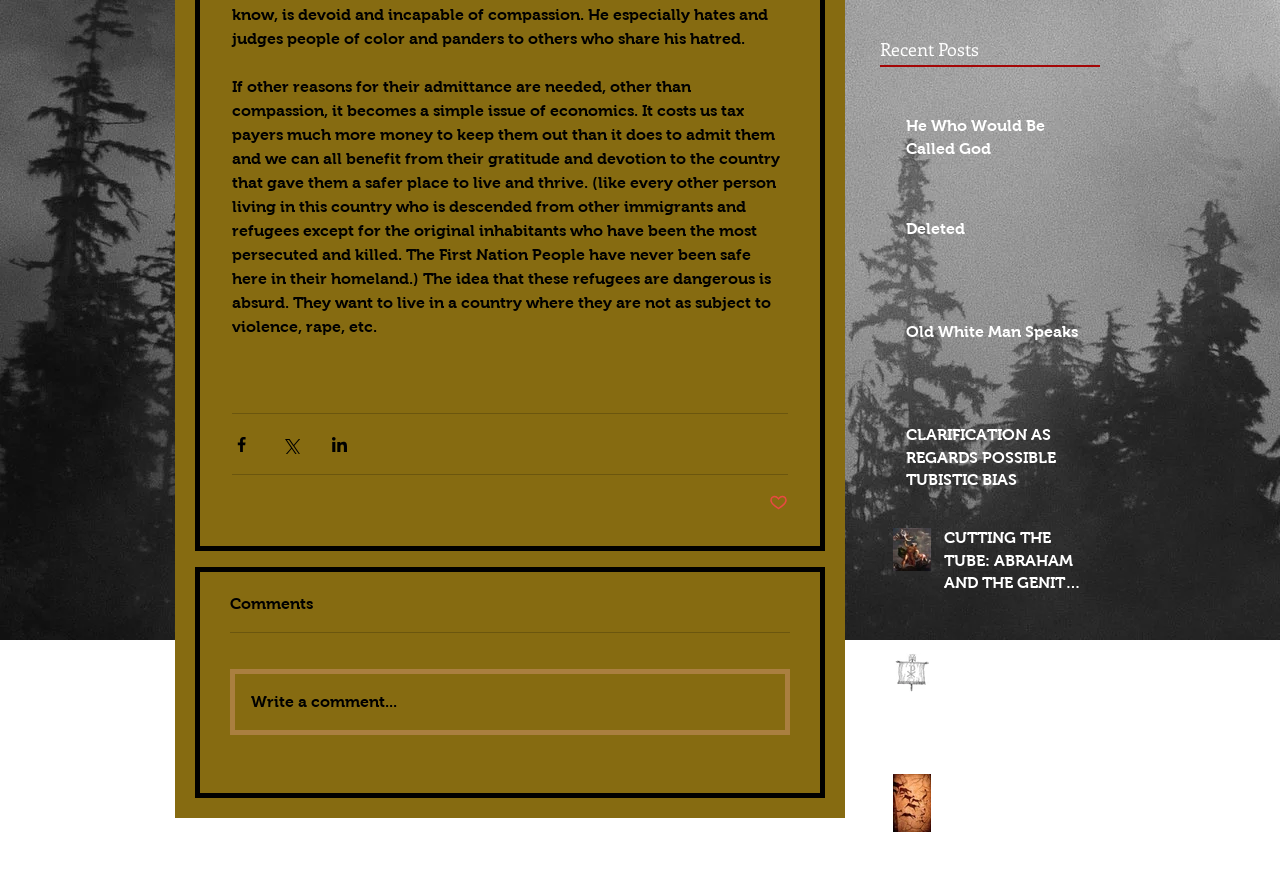Given the element description Katharine Nunez, identify the bounding box coordinates for the UI element on the webpage screenshot. The format should be (top-left x, top-left y, bottom-right x, bottom-right y), with values between 0 and 1.

None